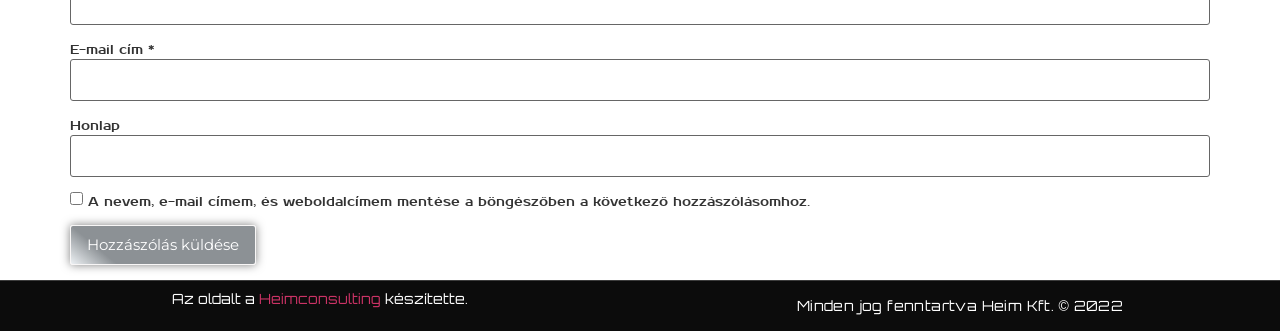Extract the bounding box coordinates for the HTML element that matches this description: "name="submit" value="Hozzászólás küldése"". The coordinates should be four float numbers between 0 and 1, i.e., [left, top, right, bottom].

[0.055, 0.68, 0.2, 0.802]